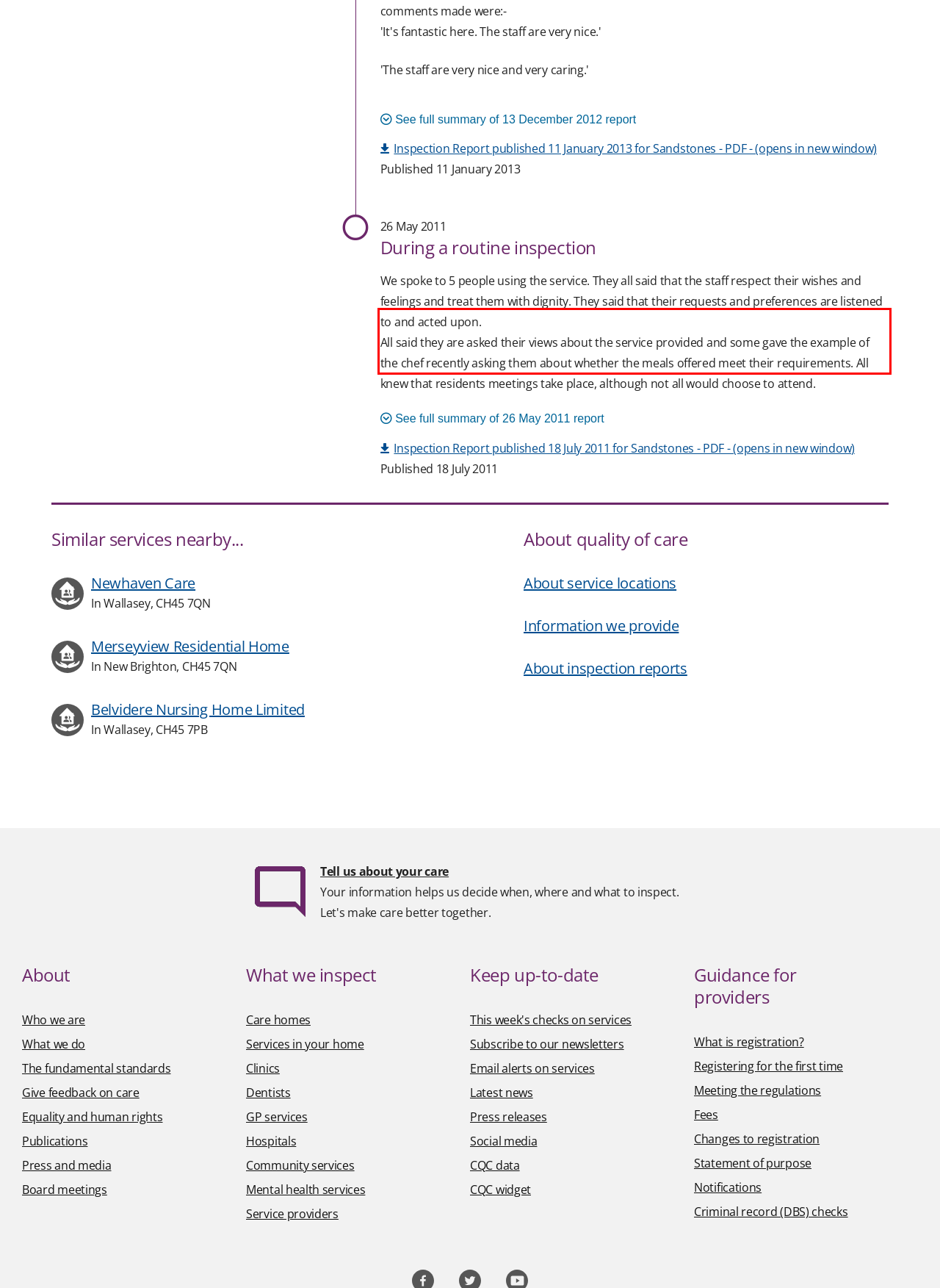Please examine the webpage screenshot containing a red bounding box and use OCR to recognize and output the text inside the red bounding box.

People had access to sufficient quantities of nutritious food and drink throughout the day and were given suitable menu choices at each mealtime. People’s special dietary requirements were catered for and people we spoke with told us the food was good.